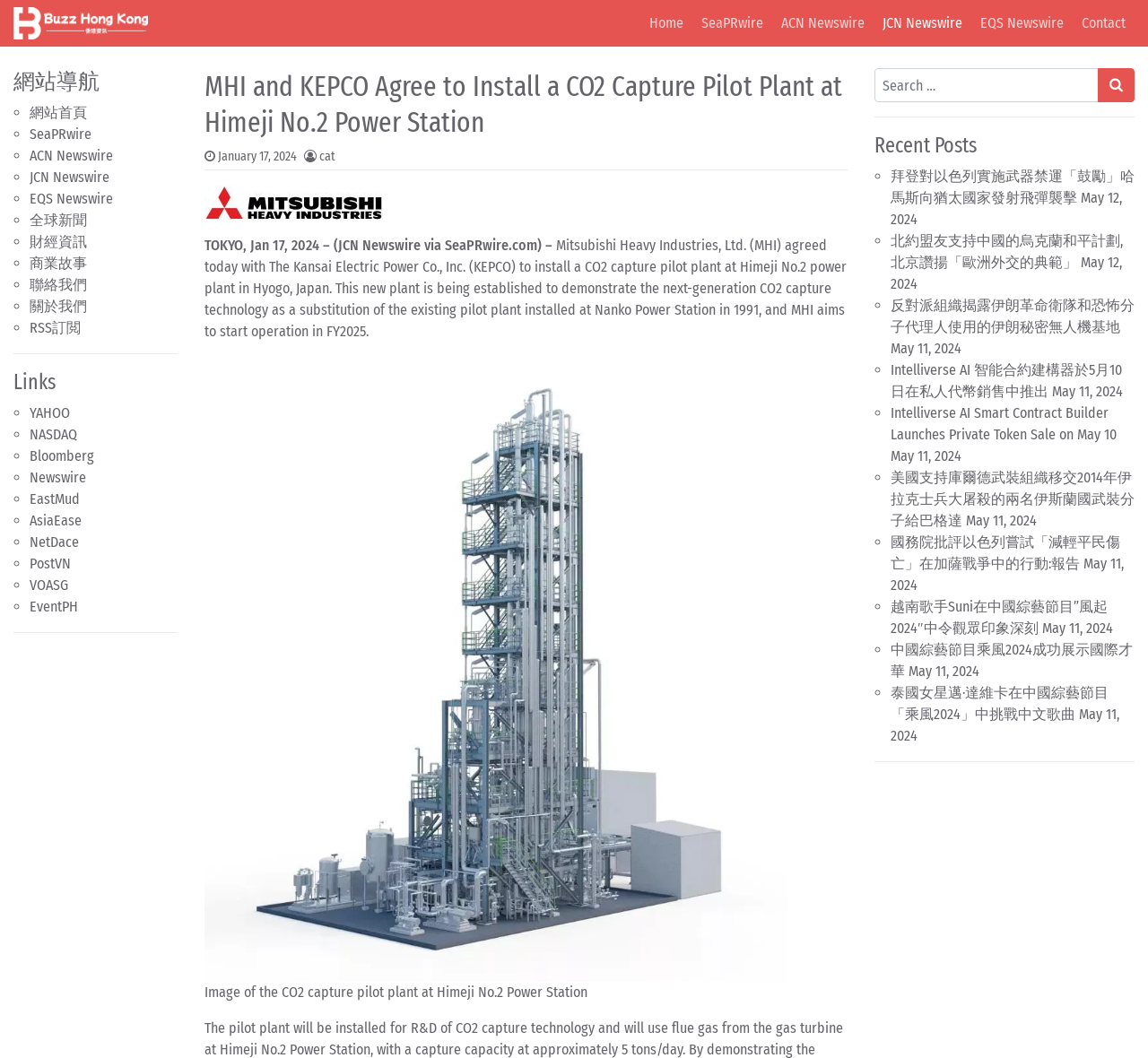Please indicate the bounding box coordinates of the element's region to be clicked to achieve the instruction: "Search for something". Provide the coordinates as four float numbers between 0 and 1, i.e., [left, top, right, bottom].

[0.762, 0.064, 0.957, 0.097]